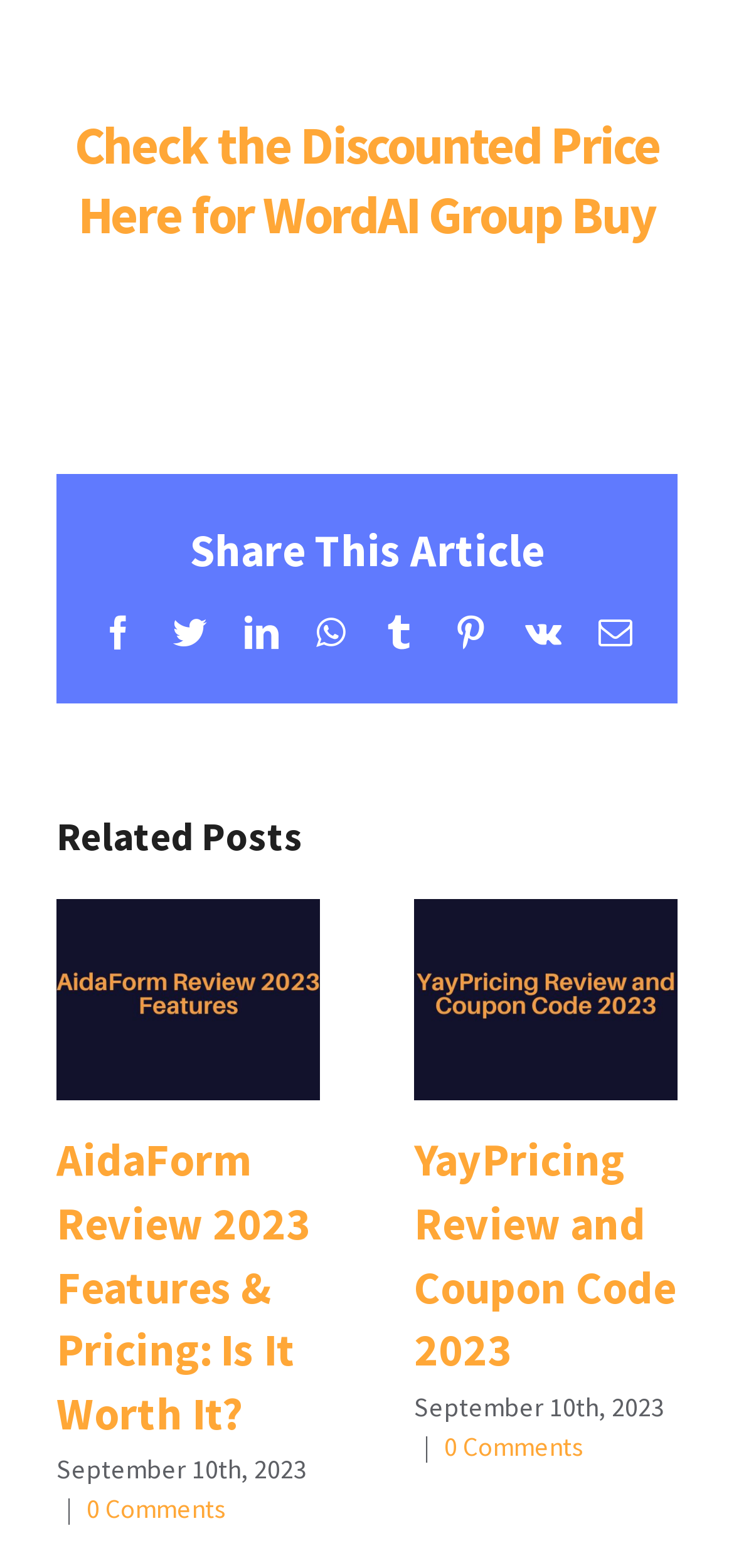Provide the bounding box coordinates of the area you need to click to execute the following instruction: "Share this article on Facebook".

[0.138, 0.392, 0.185, 0.414]